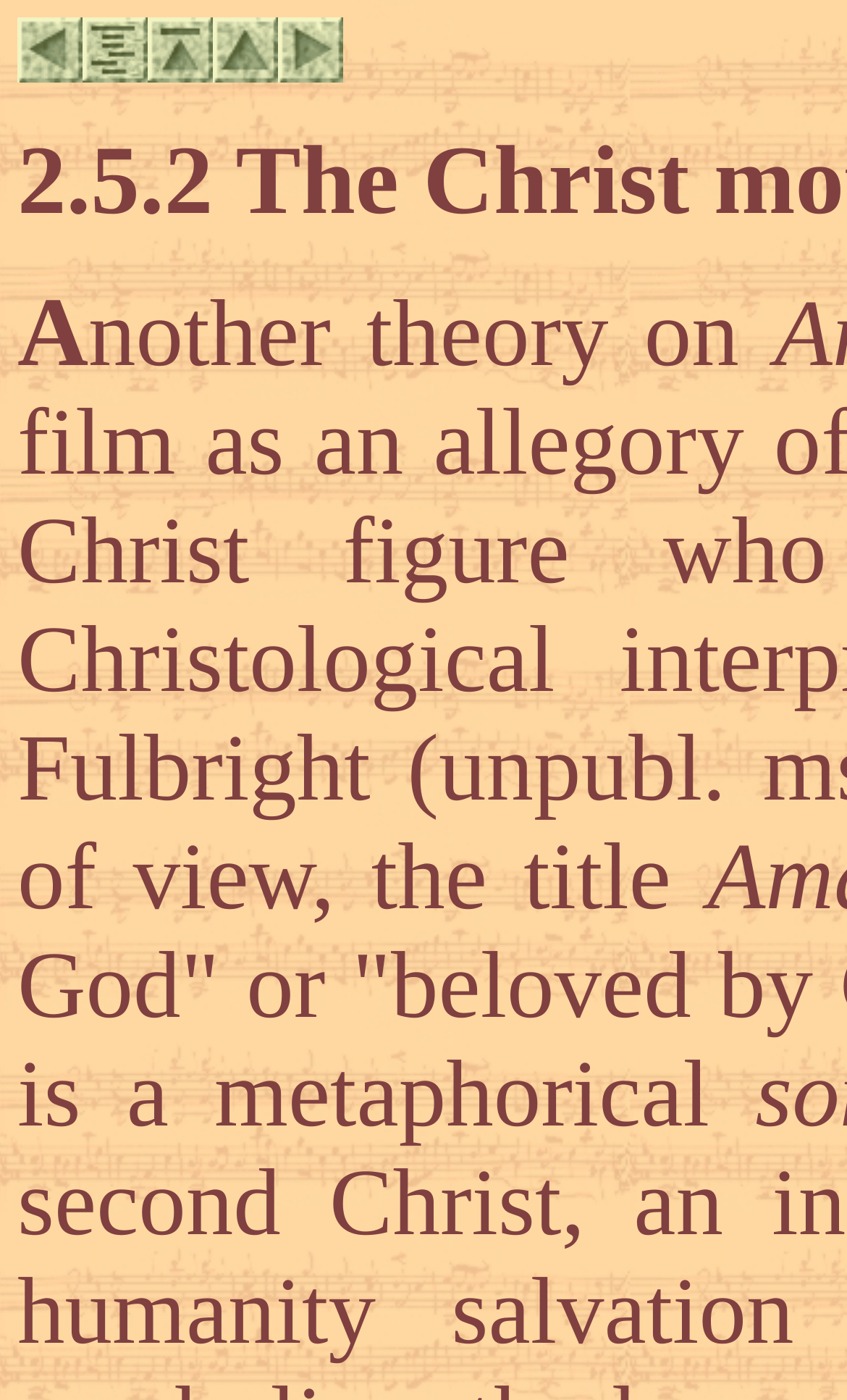What is the theme of the webpage content?
Based on the visual content, answer with a single word or a brief phrase.

Theory